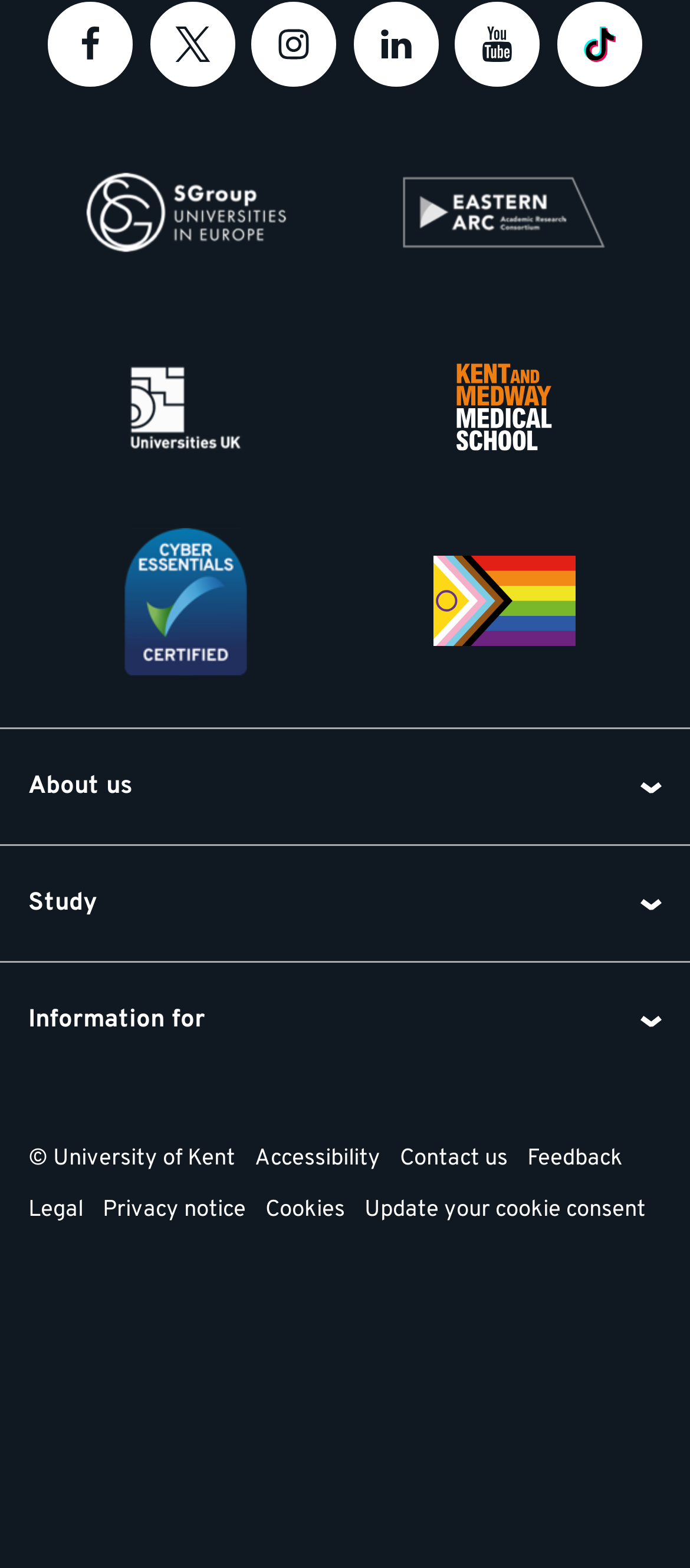Locate the bounding box coordinates of the element to click to perform the following action: 'Connect with us on Facebook'. The coordinates should be given as four float values between 0 and 1, in the form of [left, top, right, bottom].

[0.069, 0.001, 0.192, 0.056]